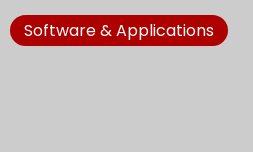What is the purpose of the content?
From the details in the image, answer the question comprehensively.

The content likely pertains to various tools, technologies, or platforms within the software and applications domain, aimed at showcasing relevant resources or articles for users interested in enhancing their productivity, efficiency, or understanding of different software solutions.